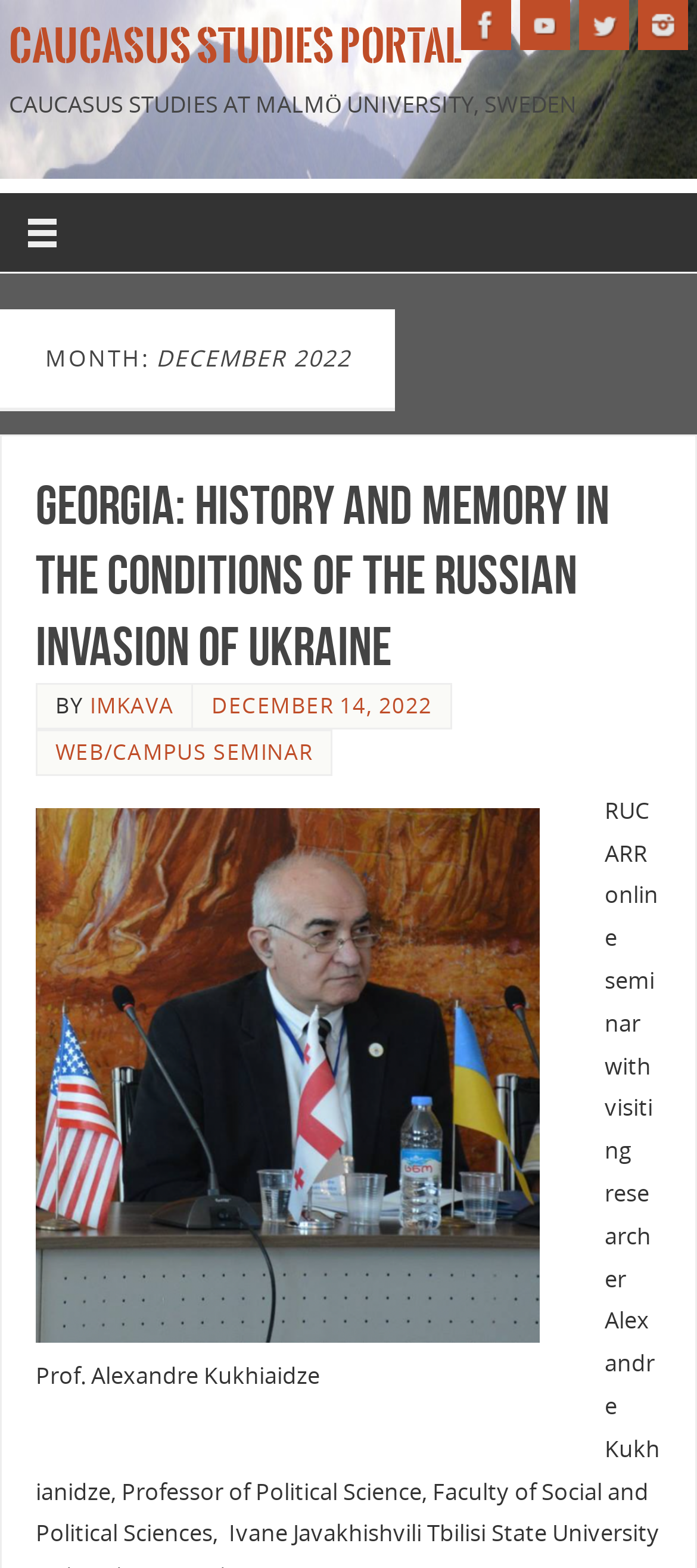Given the element description: "Web/campus seminar", predict the bounding box coordinates of this UI element. The coordinates must be four float numbers between 0 and 1, given as [left, top, right, bottom].

[0.079, 0.47, 0.448, 0.489]